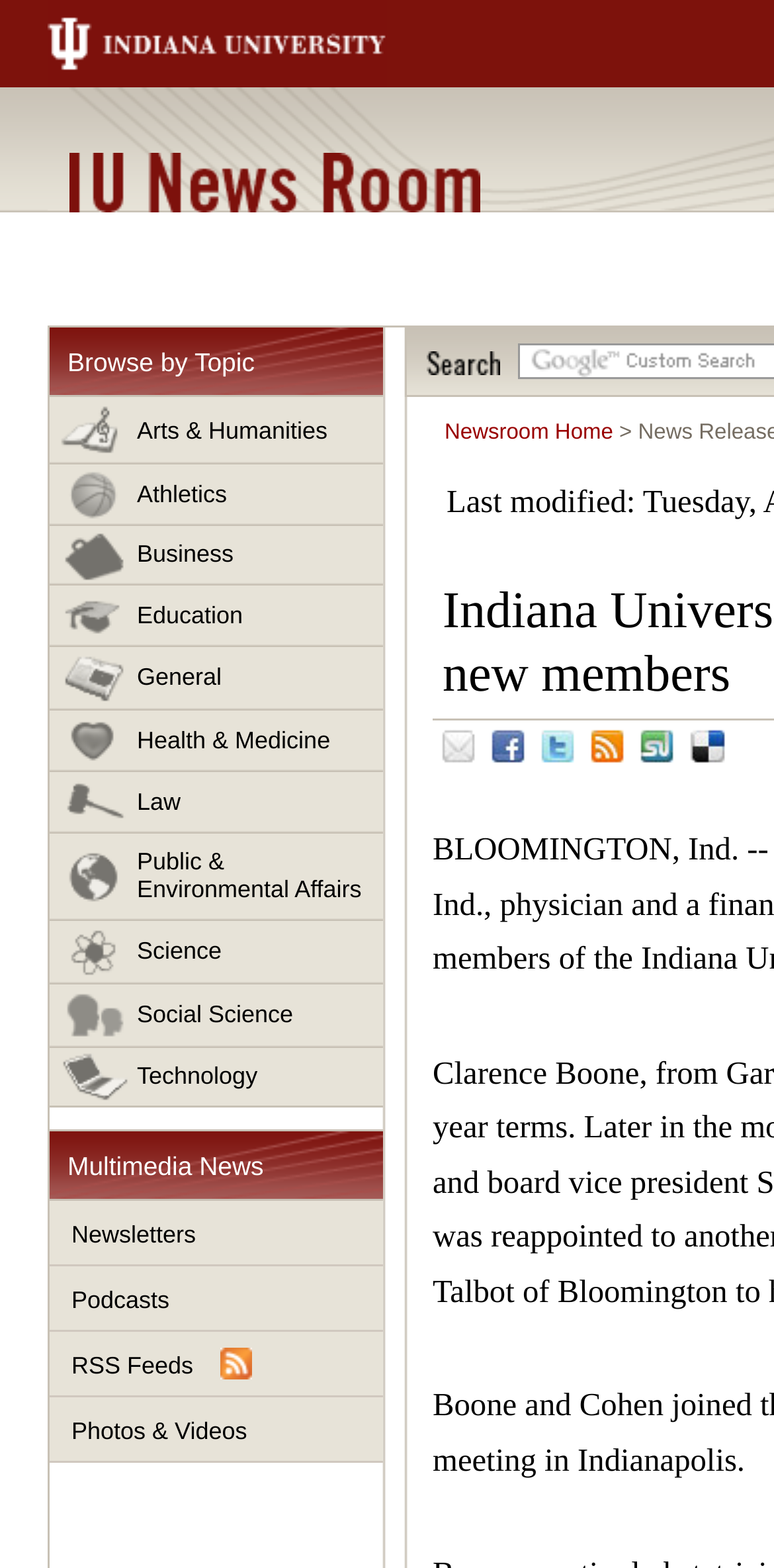Please determine the bounding box coordinates of the area that needs to be clicked to complete this task: 'Share on Facebook'. The coordinates must be four float numbers between 0 and 1, formatted as [left, top, right, bottom].

[0.623, 0.46, 0.746, 0.501]